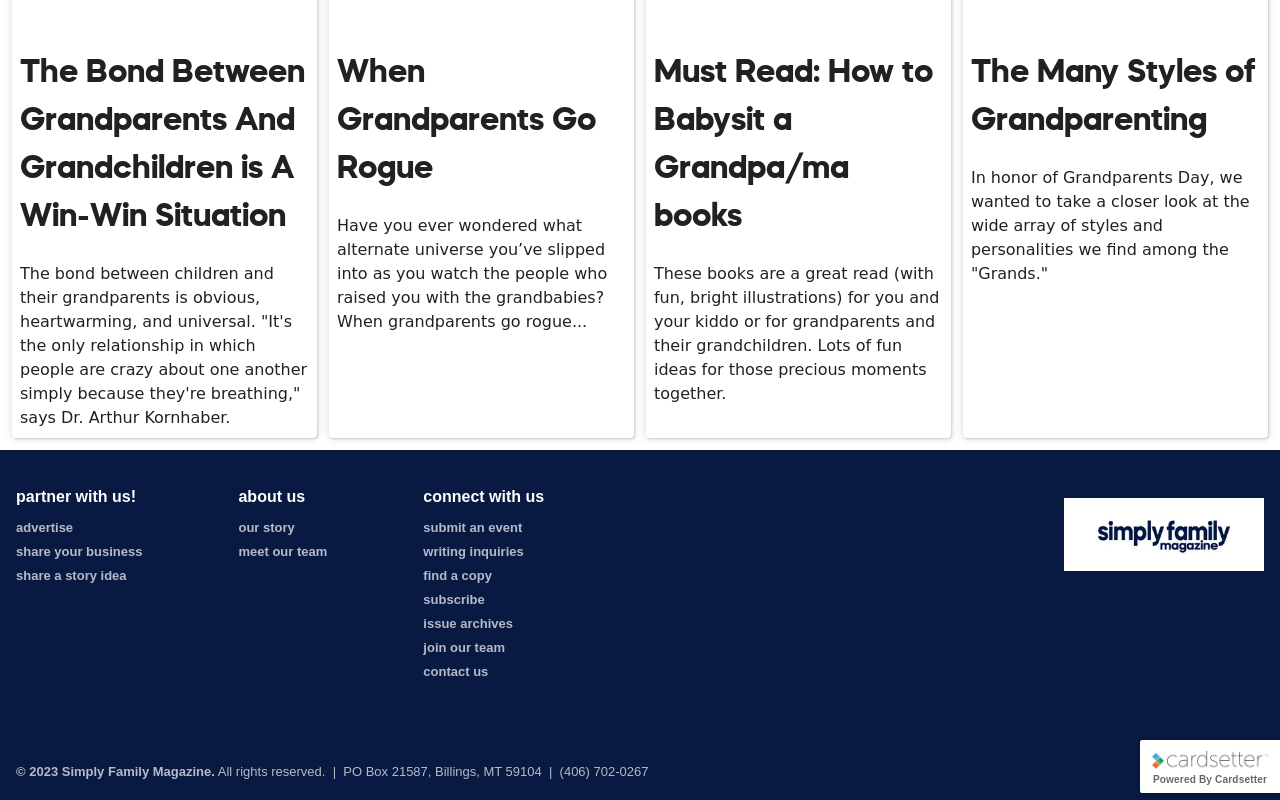What is the main topic of the webpage?
Please provide a single word or phrase as your answer based on the image.

Grandparents and grandchildren